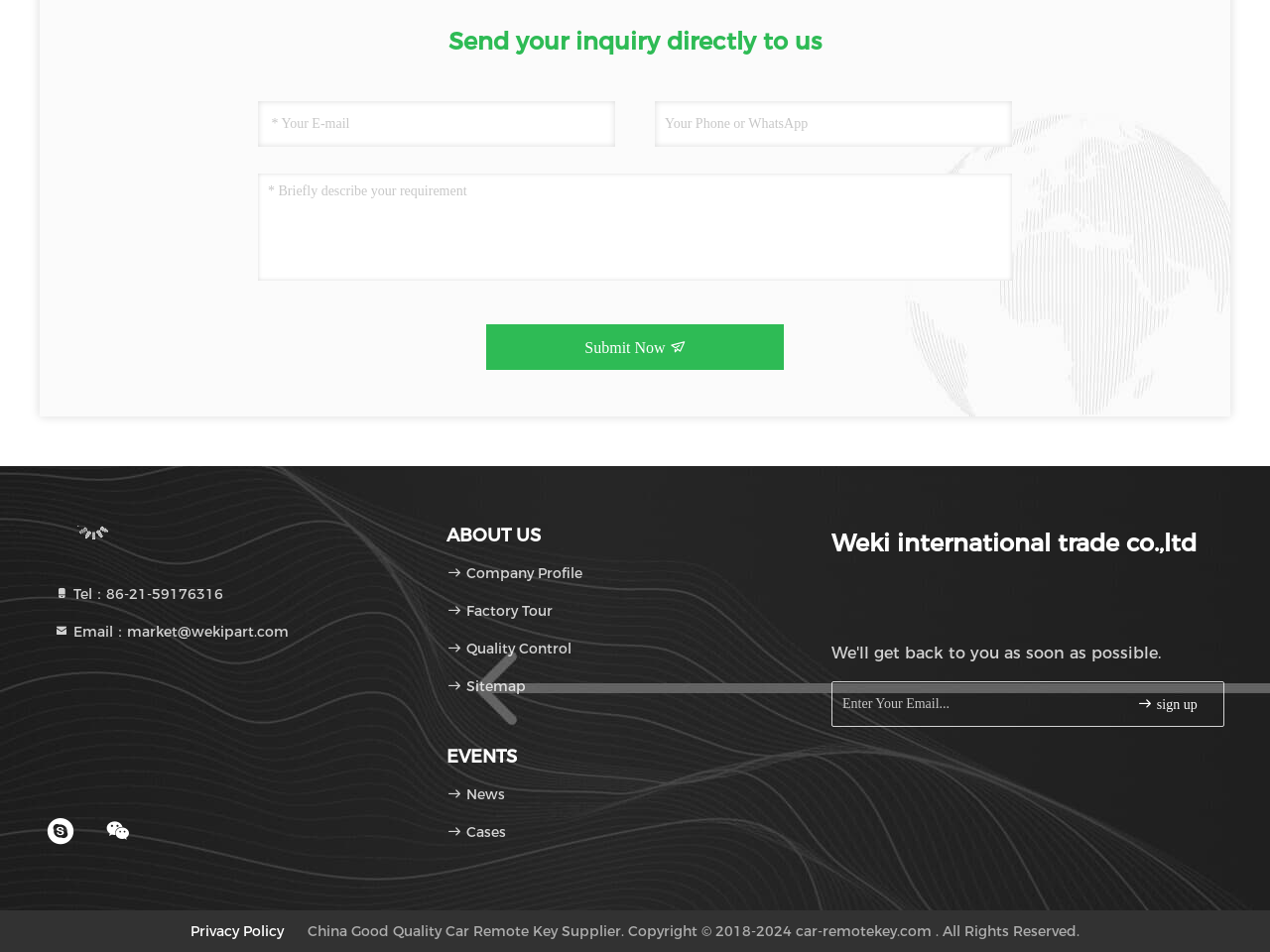Determine the bounding box for the UI element as described: "Facilities". The coordinates should be represented as four float numbers between 0 and 1, formatted as [left, top, right, bottom].

None